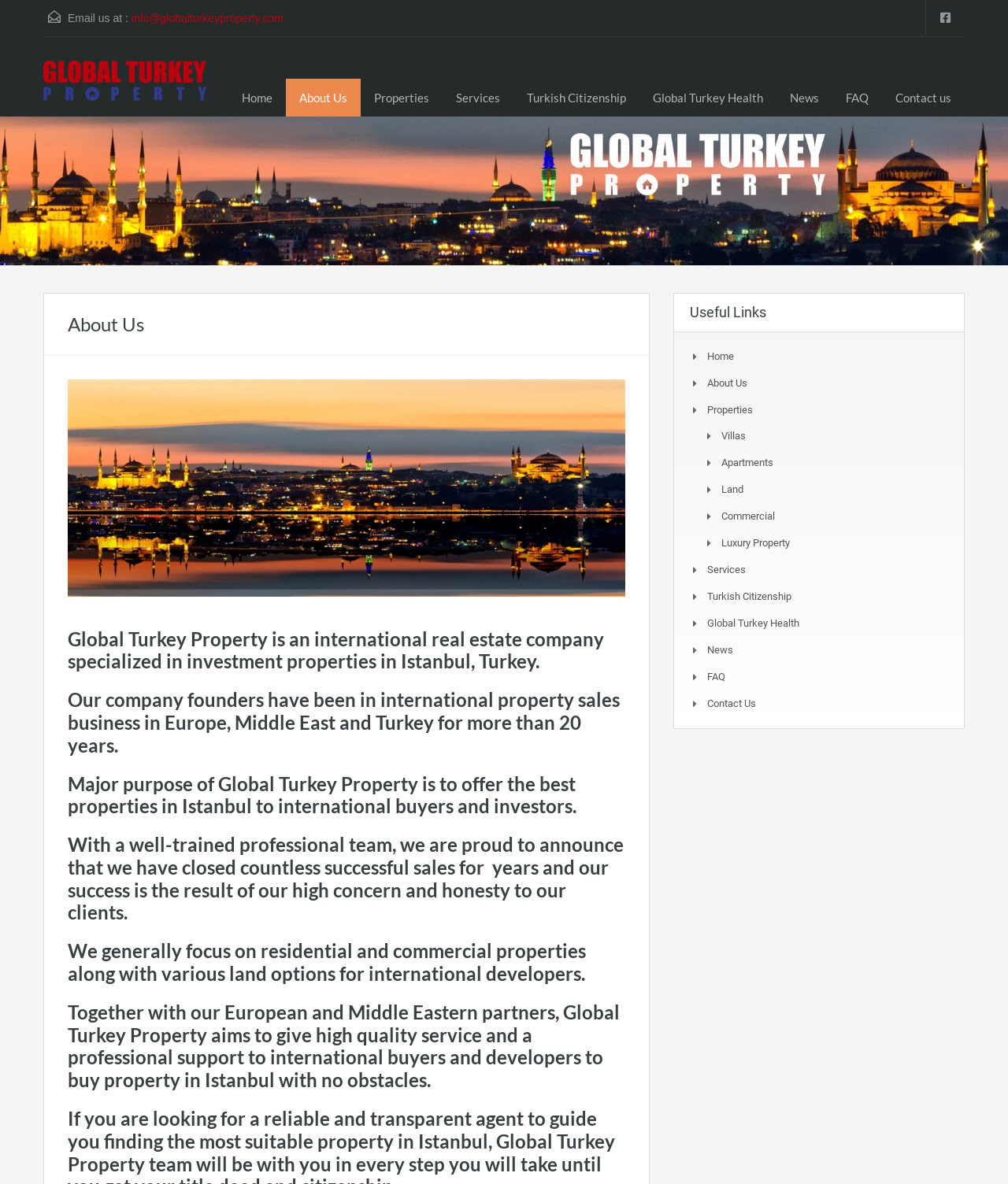What is the main purpose of Global Turkey Property?
Answer the question with as much detail as you can, using the image as a reference.

I found the main purpose of the company by reading the third heading on the webpage, which states 'Major purpose of Global Turkey Property is to offer the best properties in Istanbul to international buyers and investors'.